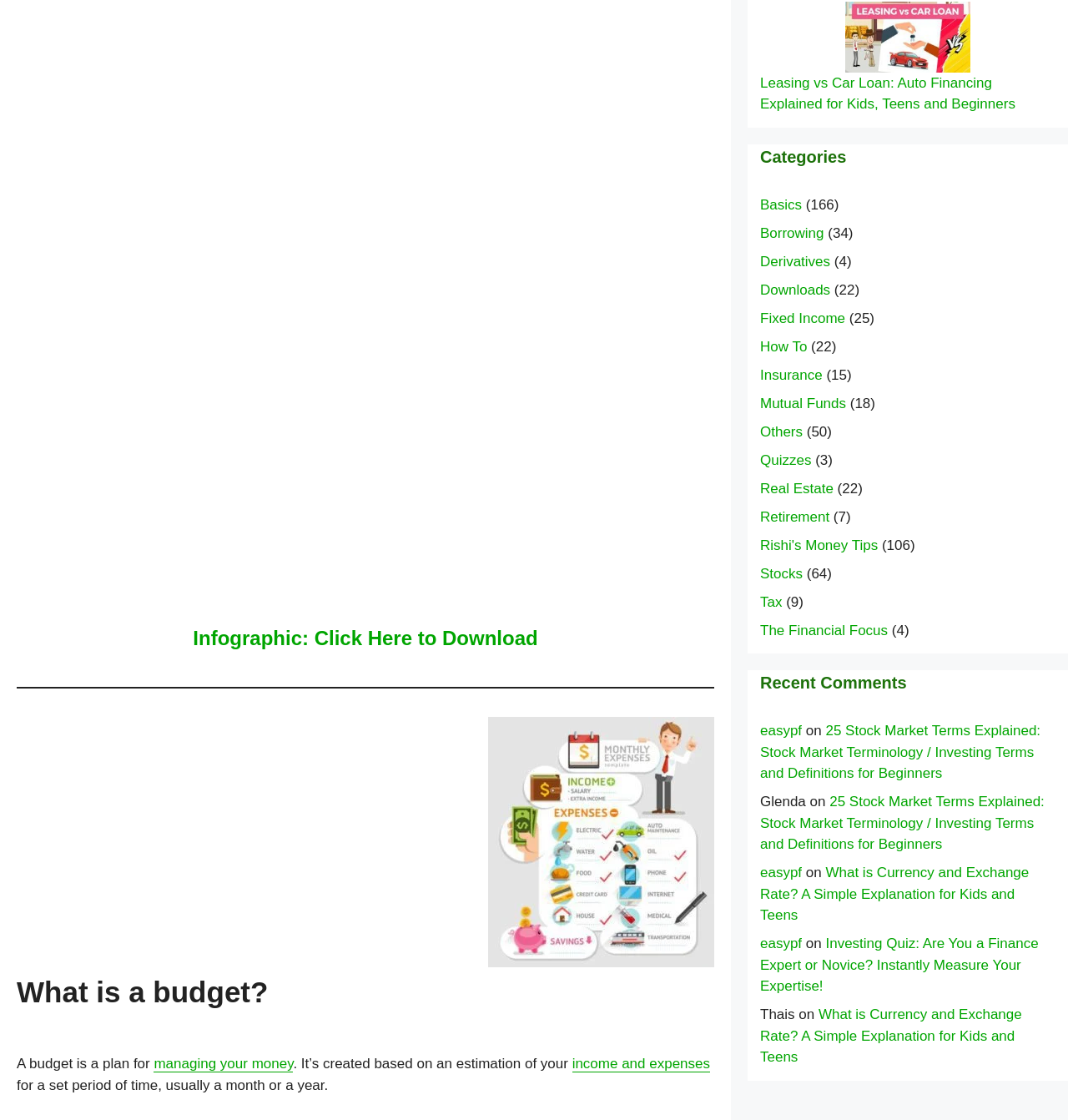Locate the bounding box coordinates for the element described below: "Stocks". The coordinates must be four float values between 0 and 1, formatted as [left, top, right, bottom].

[0.712, 0.505, 0.752, 0.519]